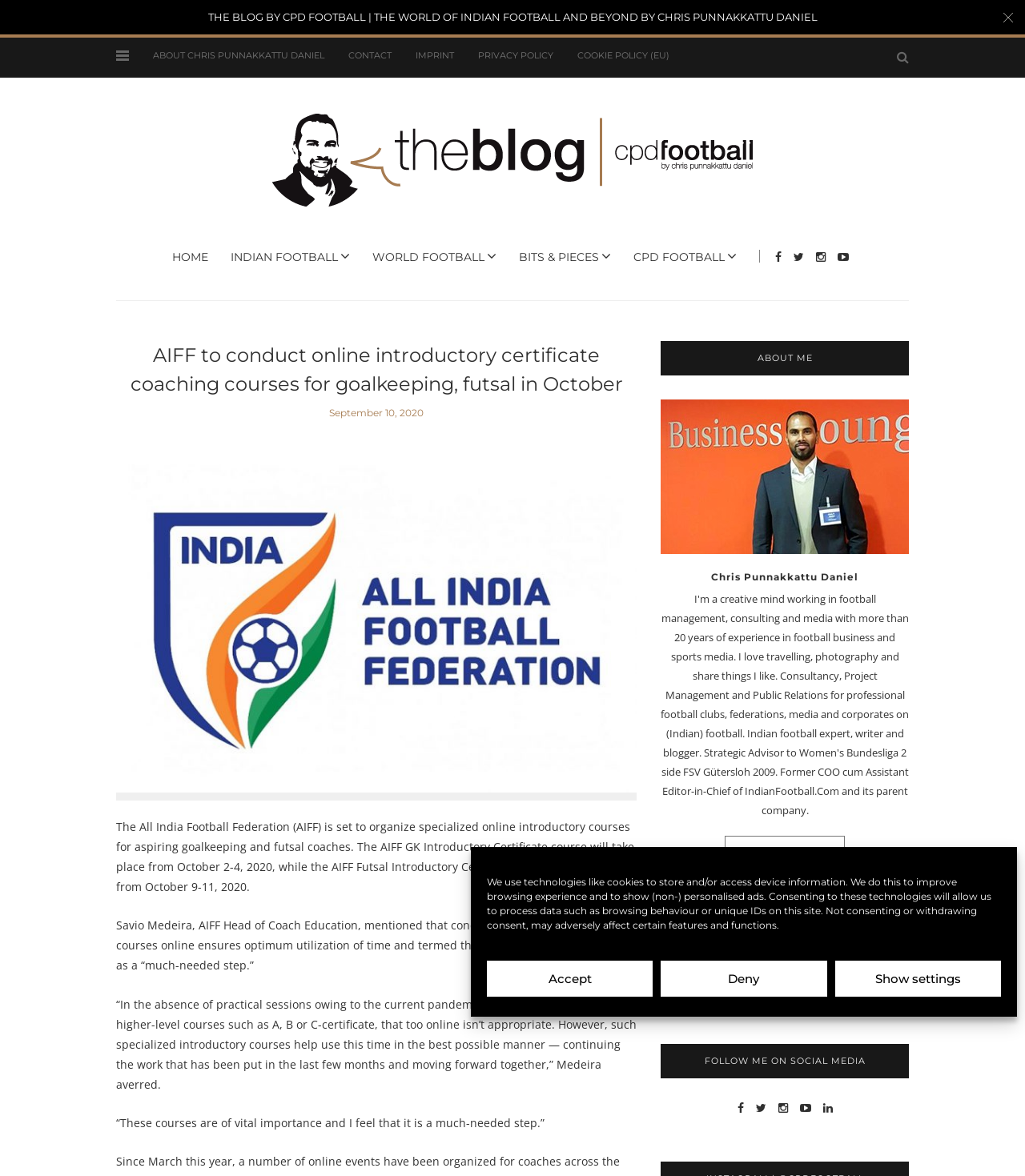Find the bounding box coordinates for the area that must be clicked to perform this action: "Read more about Chris Punnakkattu Daniel".

[0.707, 0.71, 0.824, 0.746]